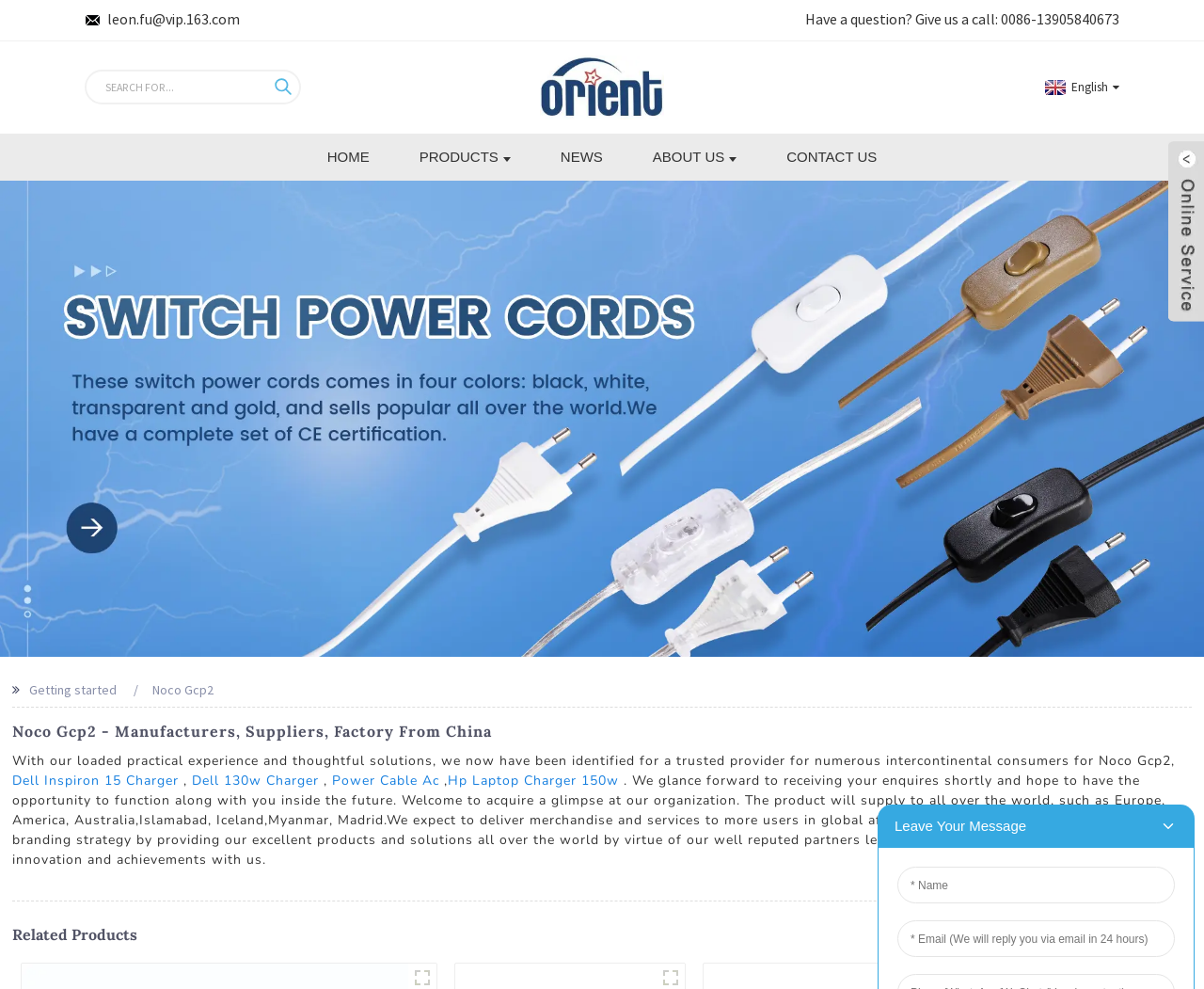Please identify the bounding box coordinates of the element I should click to complete this instruction: 'Learn about Noco Gcp2 products'. The coordinates should be given as four float numbers between 0 and 1, like this: [left, top, right, bottom].

[0.126, 0.689, 0.177, 0.706]